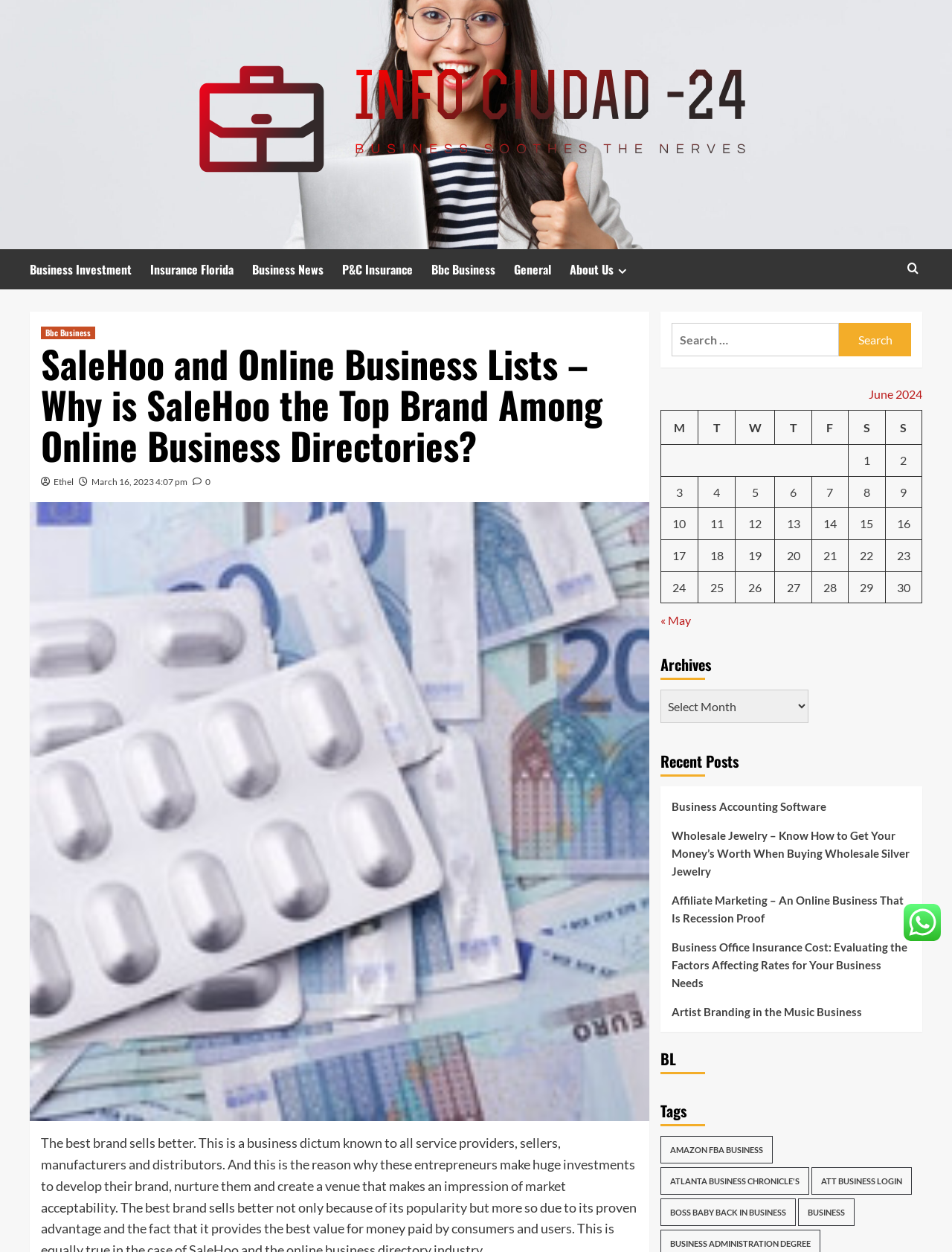Provide a short, one-word or phrase answer to the question below:
What is the text of the navigation element?

Previous and next months